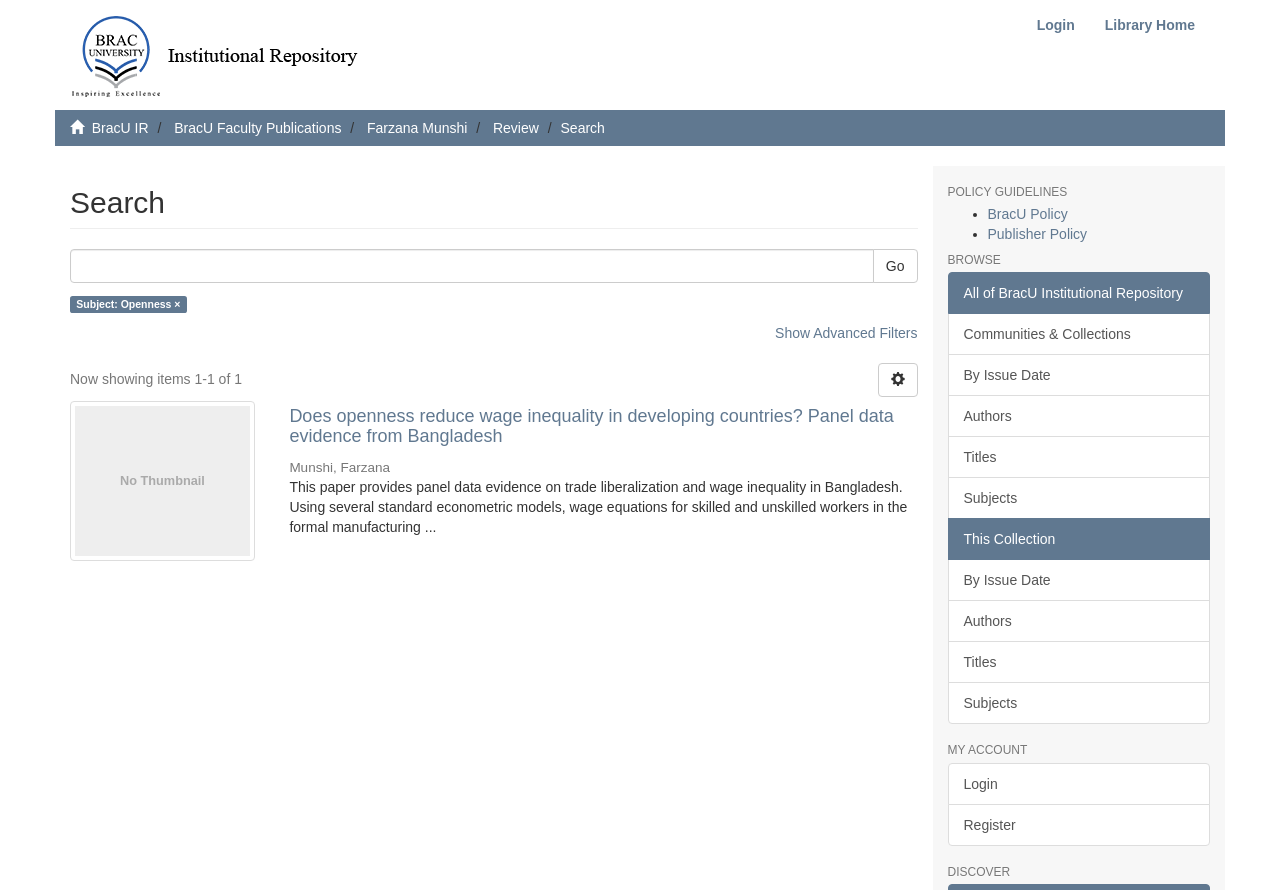Please locate the bounding box coordinates of the region I need to click to follow this instruction: "Learn about casket options".

None